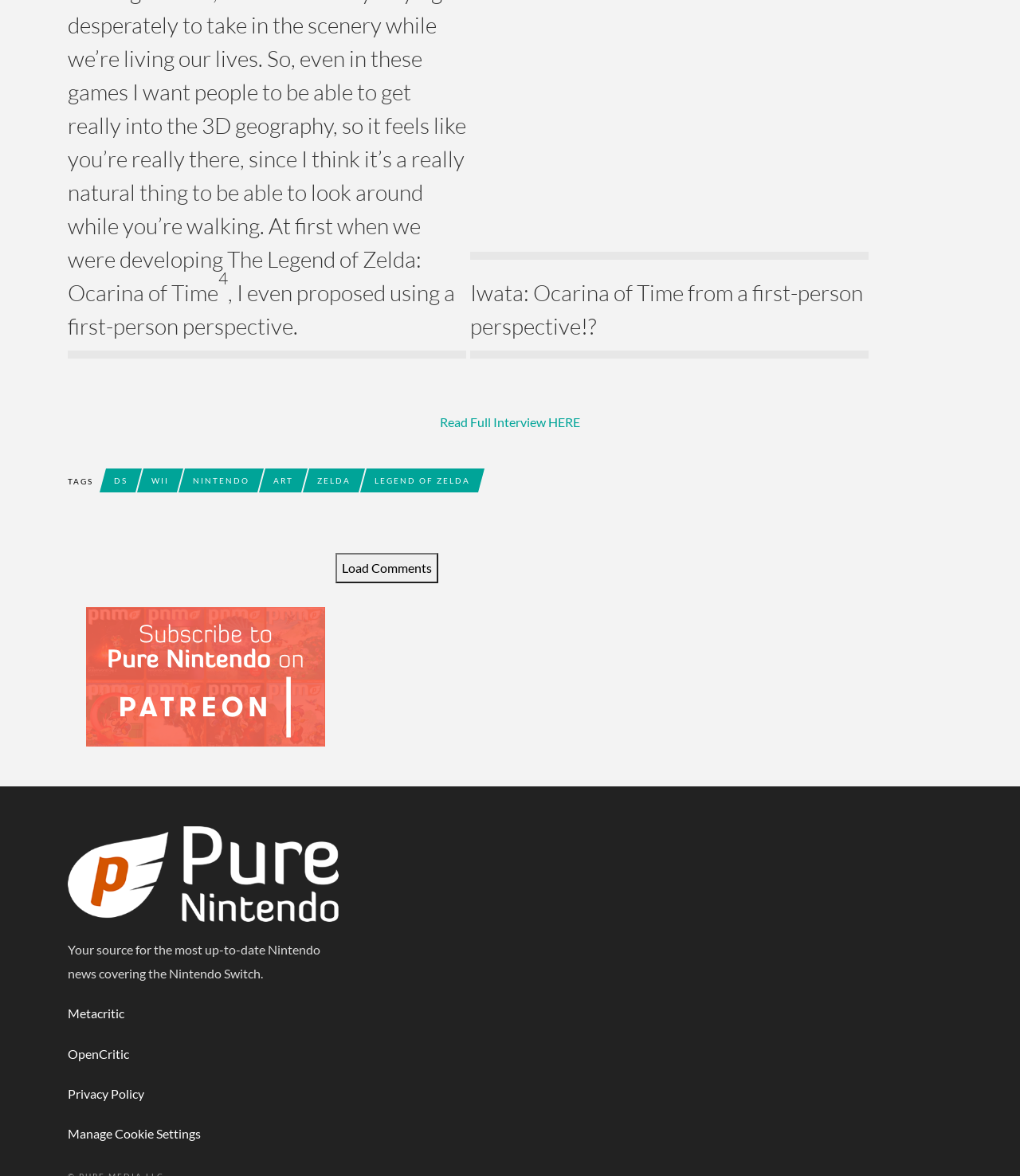Please provide a one-word or phrase answer to the question: 
What are the platforms mentioned?

DS, WII